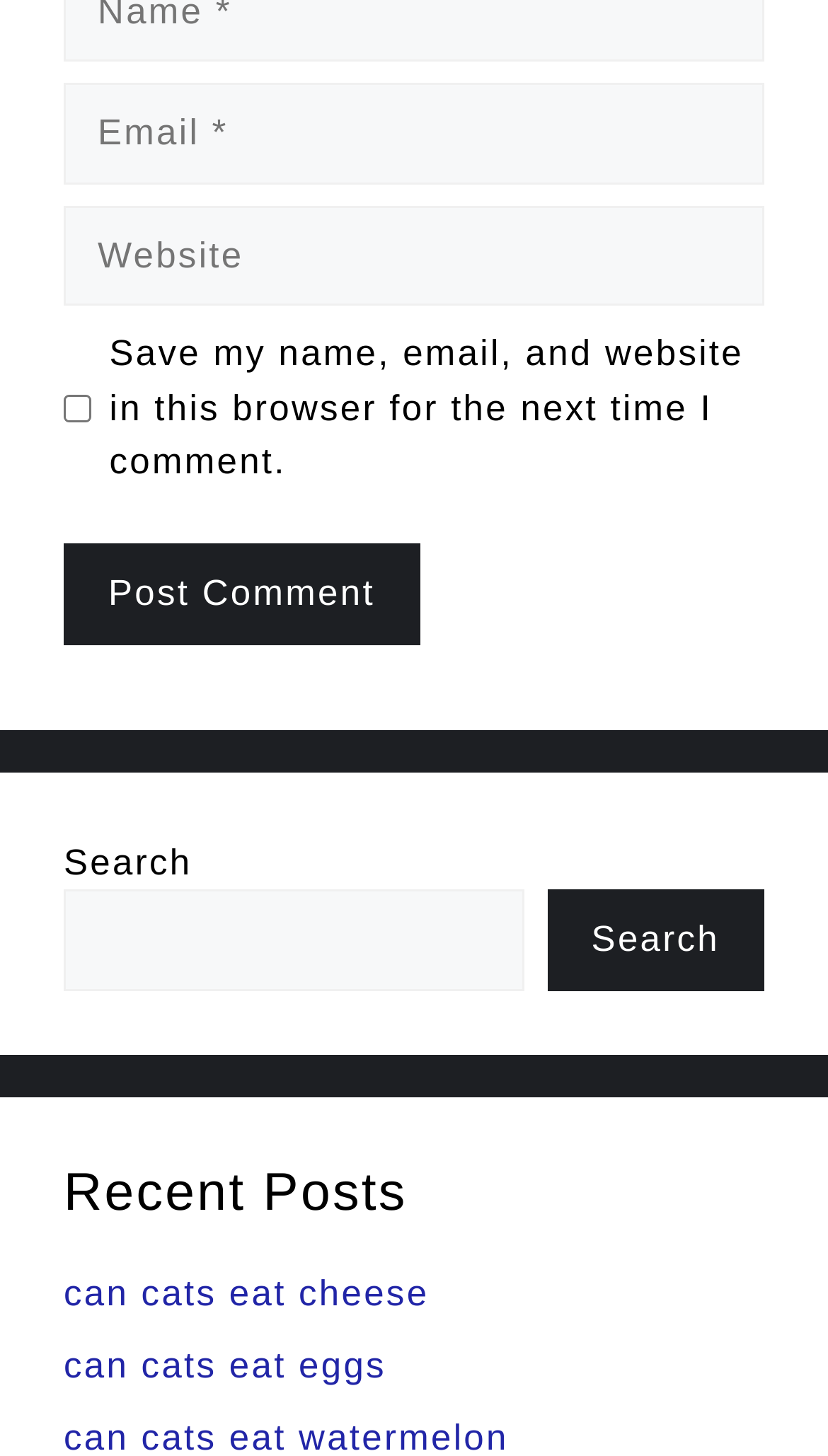Please respond in a single word or phrase: 
What is the button 'Post Comment' used for?

Submit comment